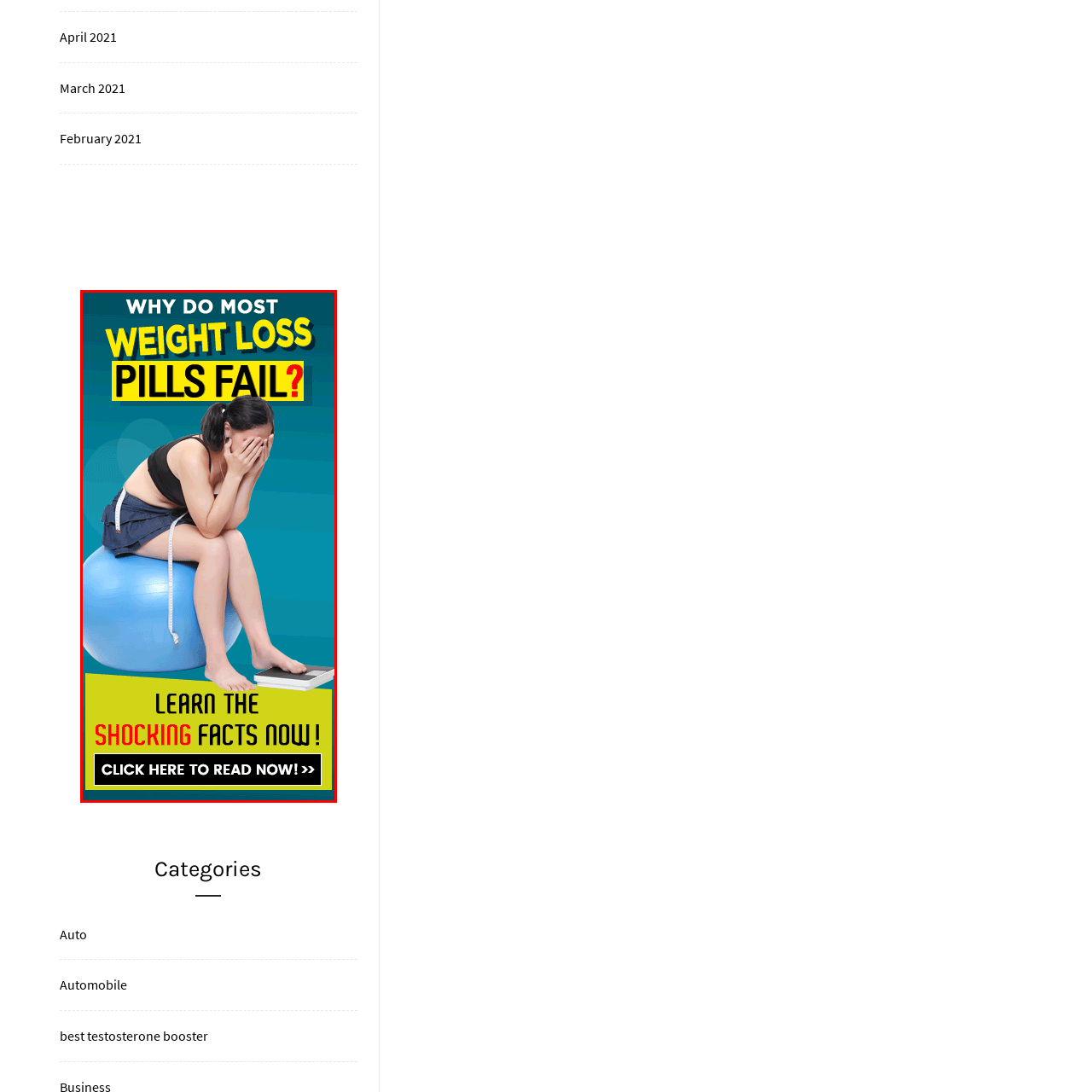Focus on the part of the image that is marked with a yellow outline and respond in detail to the following inquiry based on what you observe: 
What is the dominant color of the background?

The dominant color of the background in the image is blue, which is described as 'vibrant' in the caption. This creates a striking contrast with the bold, yellow text that poses the question about weight loss pills.